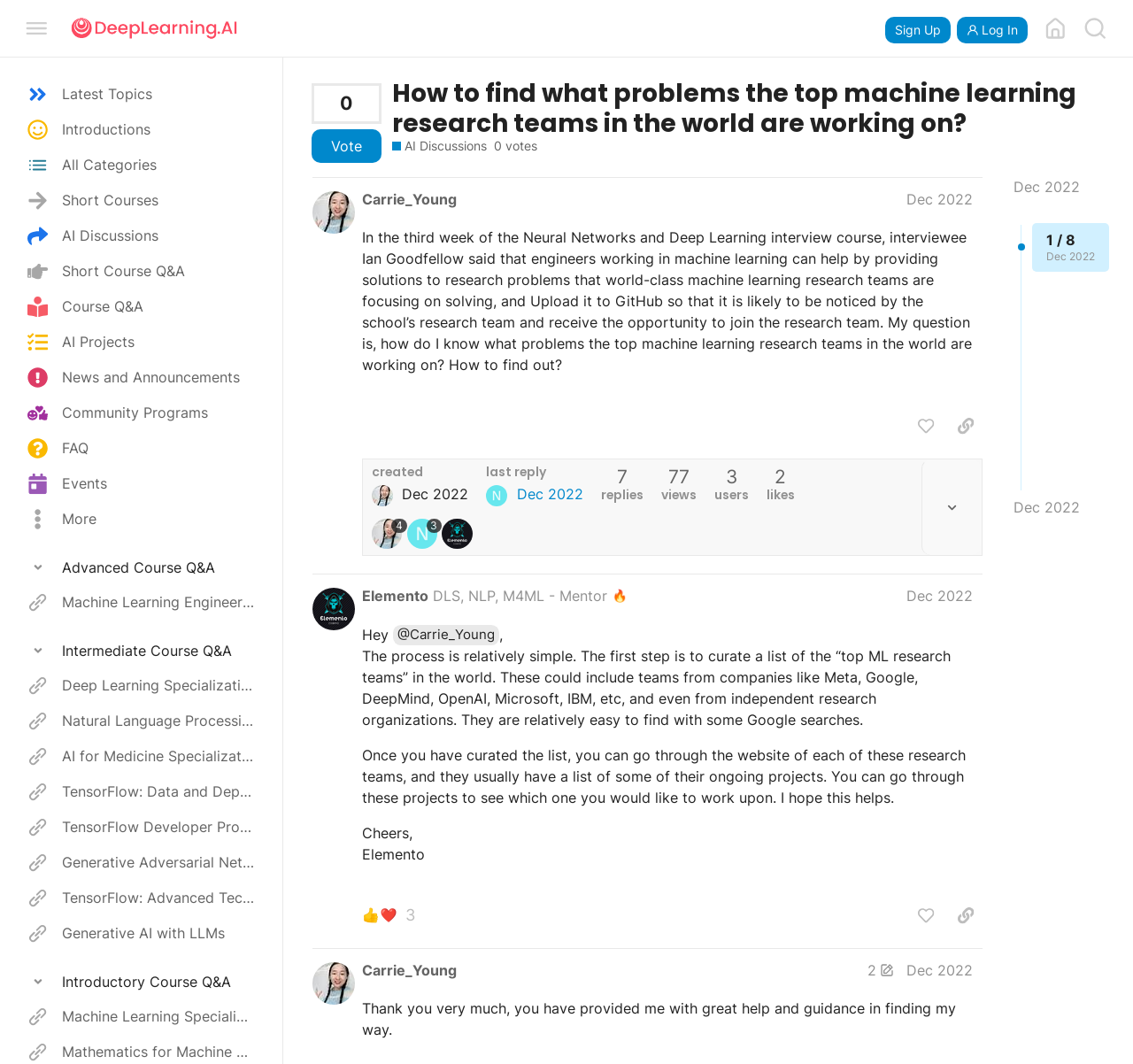Provide an in-depth caption for the webpage.

The webpage is a forum discussion page titled "How to find what problems the top machine learning research teams in the world are working on?" on the DeepLearning.AI platform. At the top, there is a header section with a button to expand or collapse the sidebar, a link to the DeepLearning.AI homepage, and buttons to sign up or log in.

Below the header, there is a navigation menu with links to various categories, including "Latest Topics", "Introductions", "All Categories", and more. Each link has a small icon next to it.

On the left side of the page, there is a sidebar with links to different course Q&A sections, such as "Advanced Course Q&A", "Intermediate Course Q&A", and "Introductory Course Q&A". Each section has a button to expand or collapse it.

The main content area of the page displays a discussion thread. At the top, there is a heading with the title of the discussion, followed by a link to the discussion and a link to the "AI Discussions" category. Below the heading, there is a brief description of the discussion category.

The discussion thread itself consists of a single post by a user named Carrie_Young, dated December 2022. The post has a heading with the user's name and the date, followed by the post content. There are also links to the user's profile and the date of the post.

At the bottom of the page, there are links to navigate to other pages of the discussion thread, with a pagination indicator showing that this is page 1 of 8.